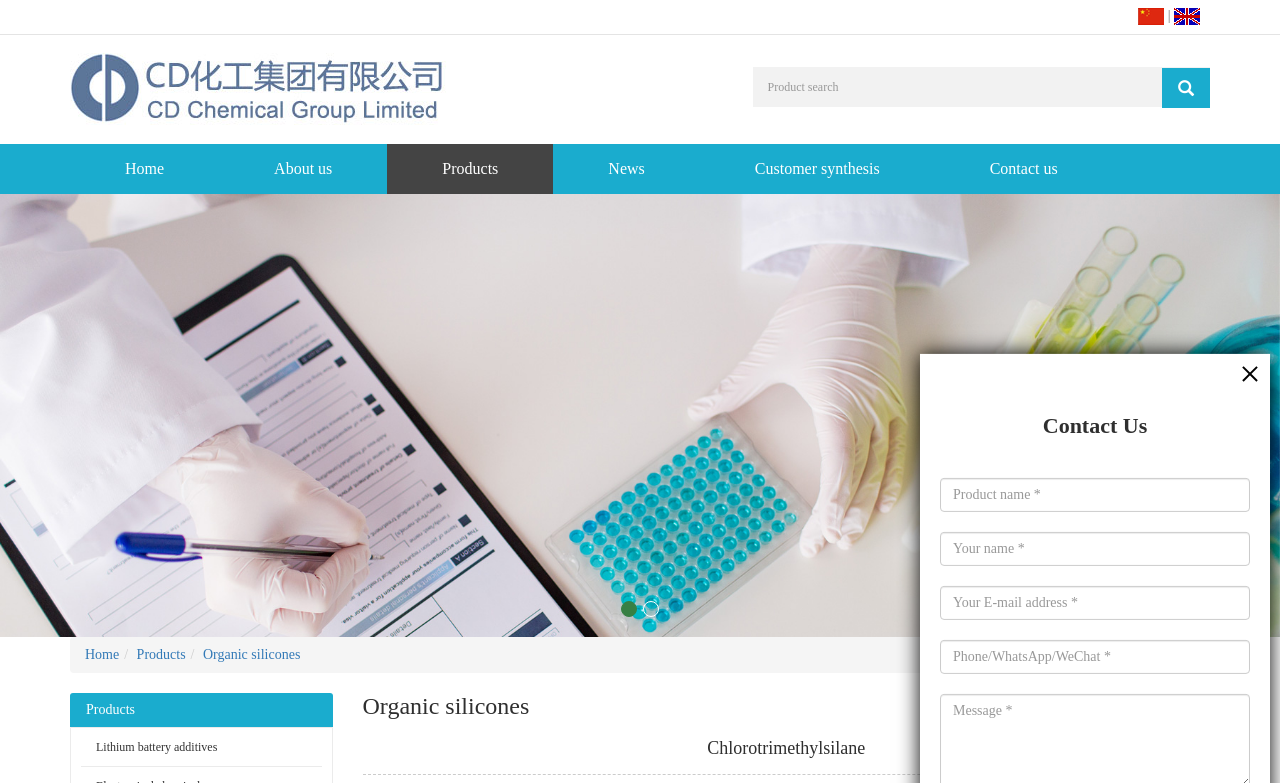Find the bounding box coordinates of the area that needs to be clicked in order to achieve the following instruction: "View Organic silicones products". The coordinates should be specified as four float numbers between 0 and 1, i.e., [left, top, right, bottom].

[0.159, 0.826, 0.235, 0.845]